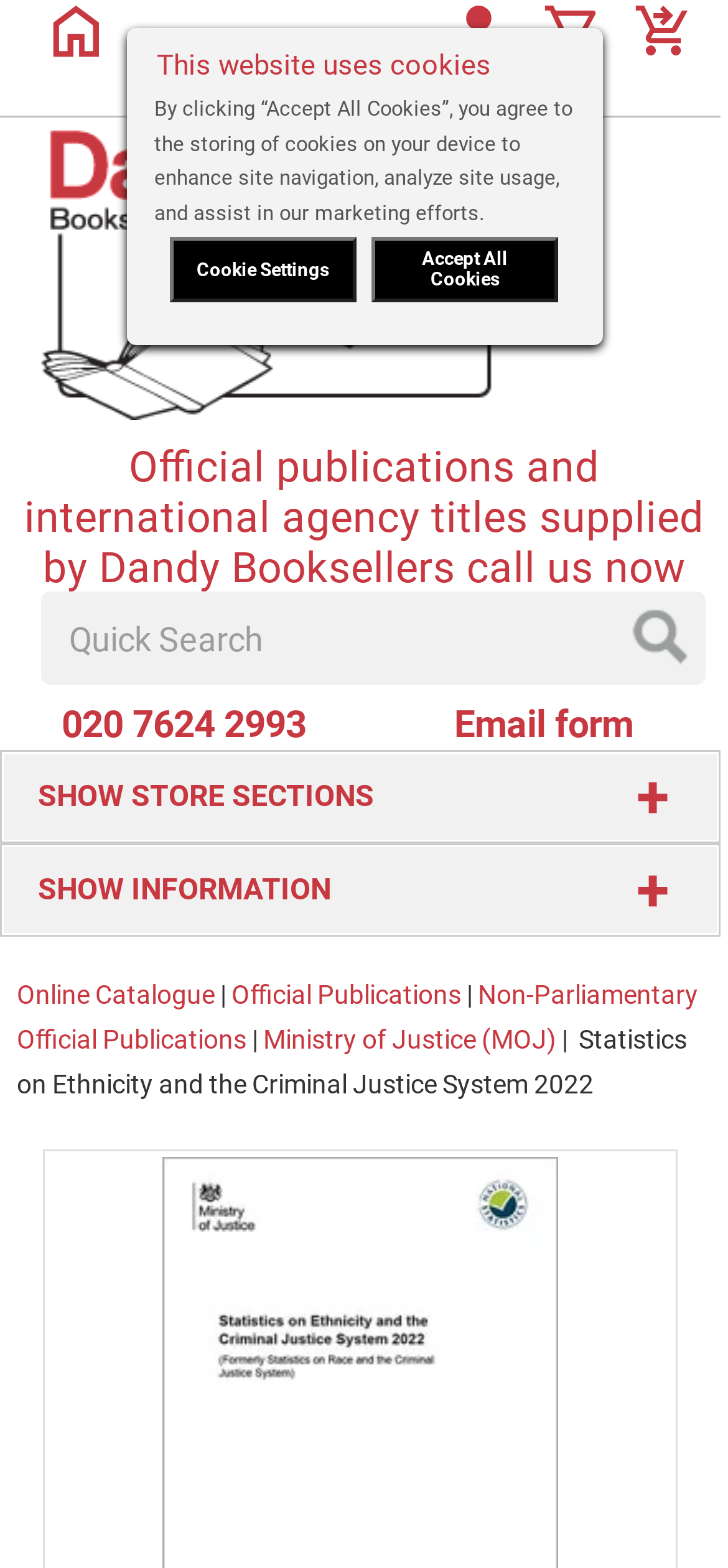Locate and extract the text of the main heading on the webpage.

Statistics on Ethnicity and the Criminal Justice System 2022